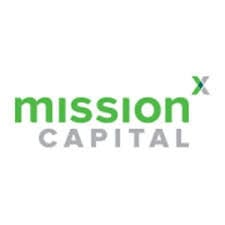Provide a thorough description of what you see in the image.

The image prominently features the logo of "Mission Capital," with the word "mission" rendered in vibrant green and "CAPITAL" in a more subdued grey. This design emphasizes the commitment of Mission Capital to fostering positive change and supporting community initiatives. The logo symbolizes the organization's focus on delivering impactful solutions and resources, aligning with their mission of empowering communities. Mission Capital plays a vital role in providing support to nonprofits and organizations, facilitating their work to create a greater social impact.